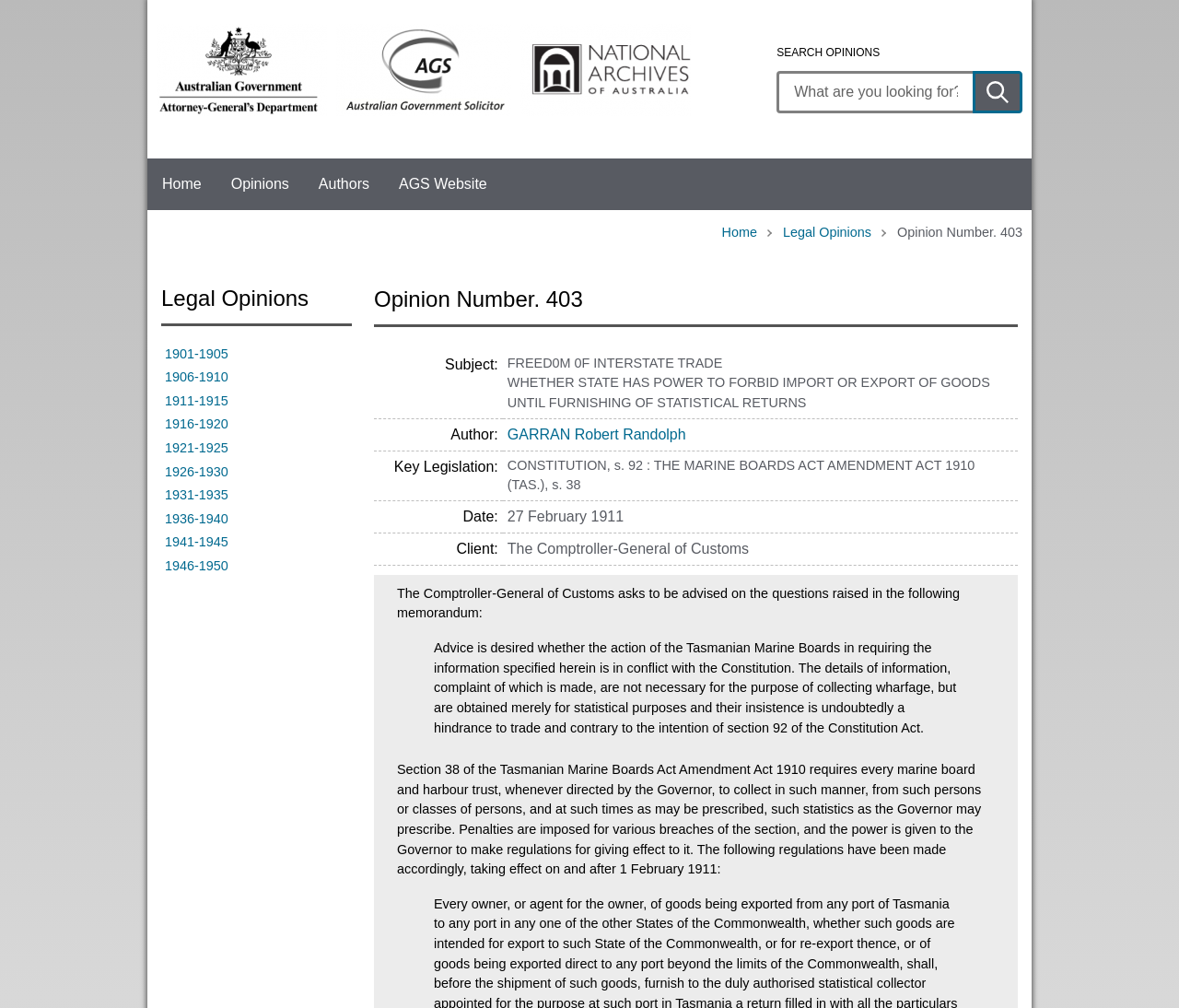Use the information in the screenshot to answer the question comprehensively: What is the client of this legal opinion?

The client's name can be found in the section 'Client' which is located below the 'Date' section, and it is the entity that asked for the legal opinion.